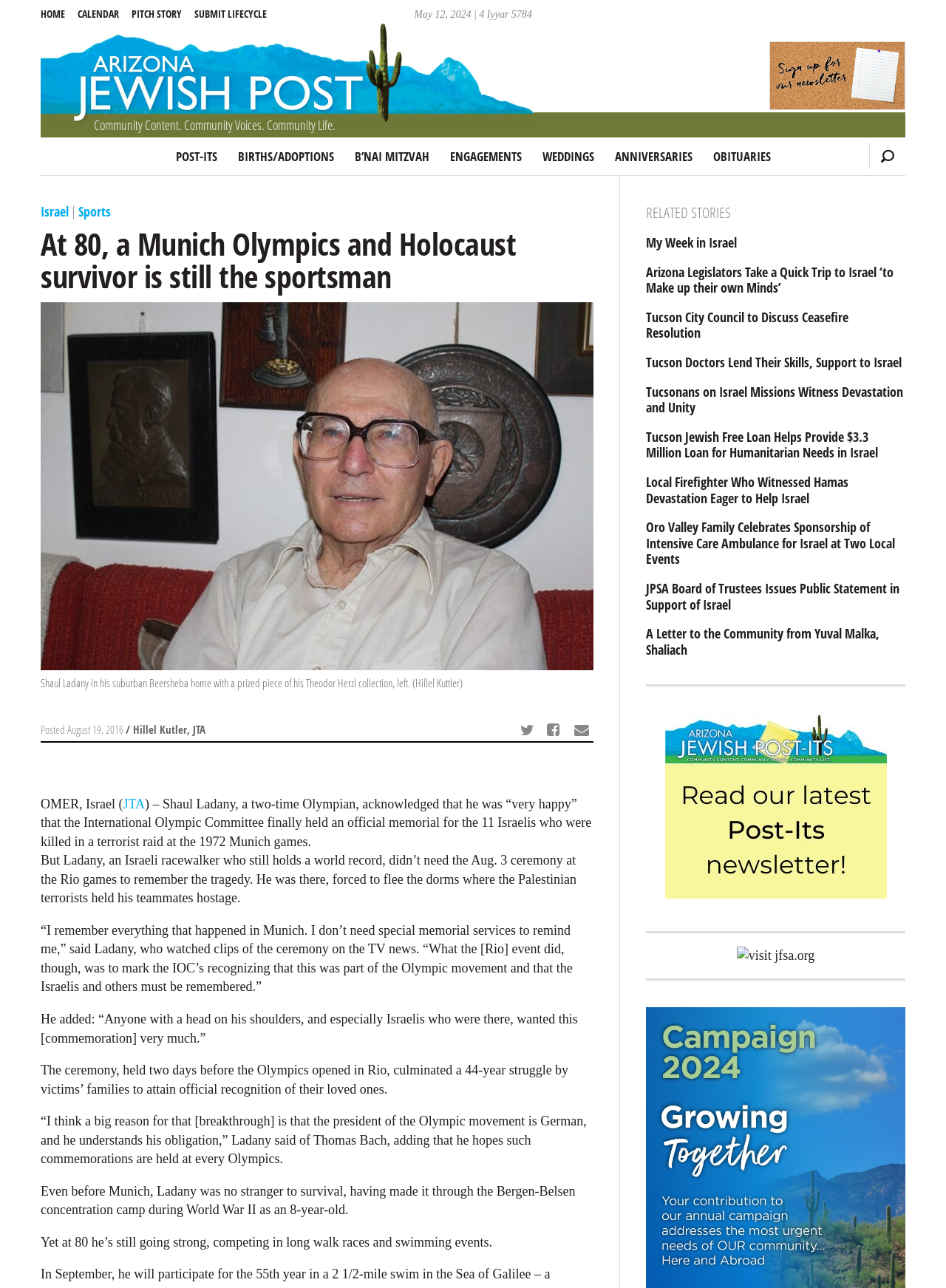Identify and provide the text of the main header on the webpage.

At 80, a Munich Olympics and Holocaust survivor is still the sportsman